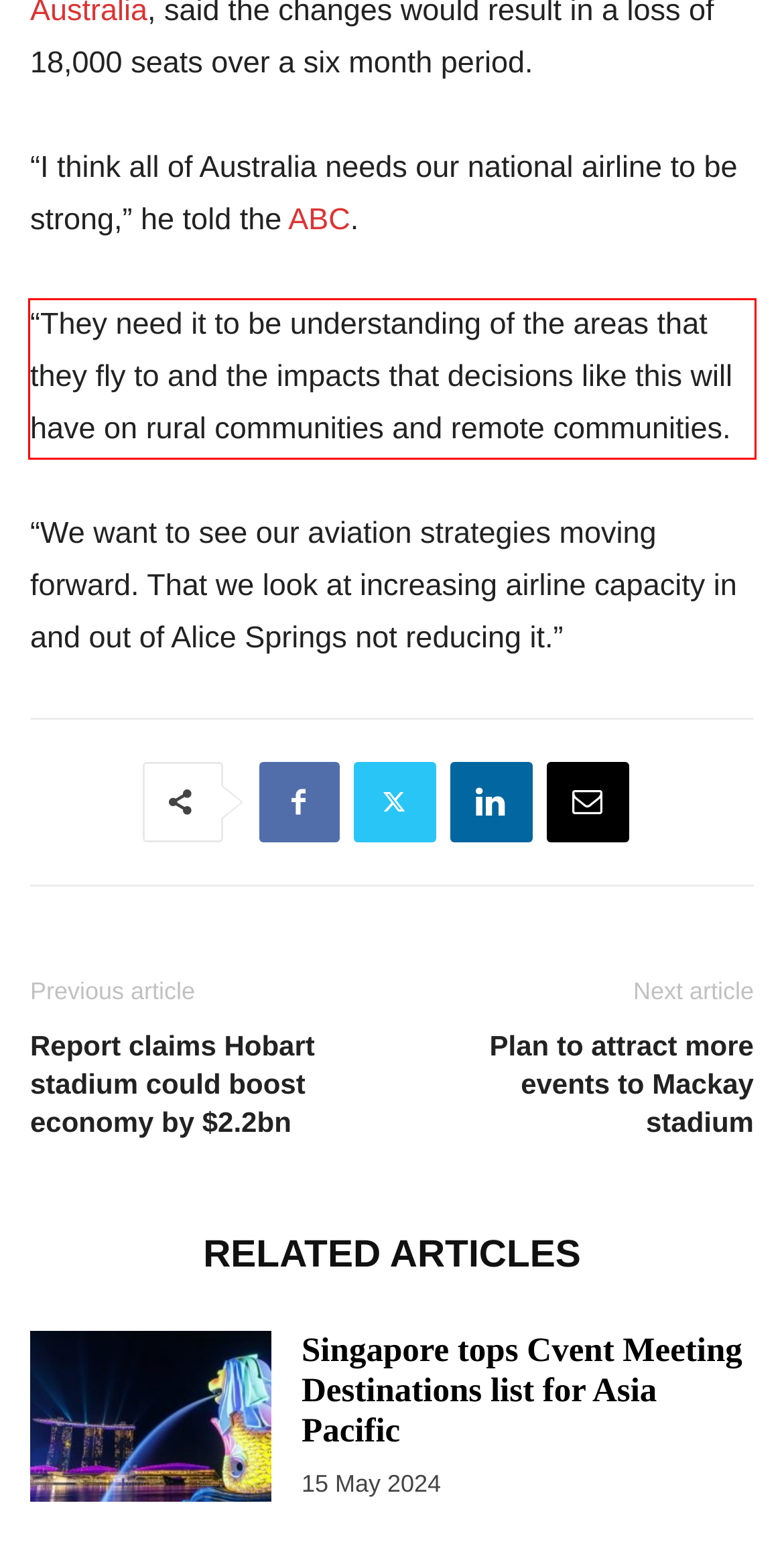Please recognize and transcribe the text located inside the red bounding box in the webpage image.

“They need it to be understanding of the areas that they fly to and the impacts that decisions like this will have on rural communities and remote communities.